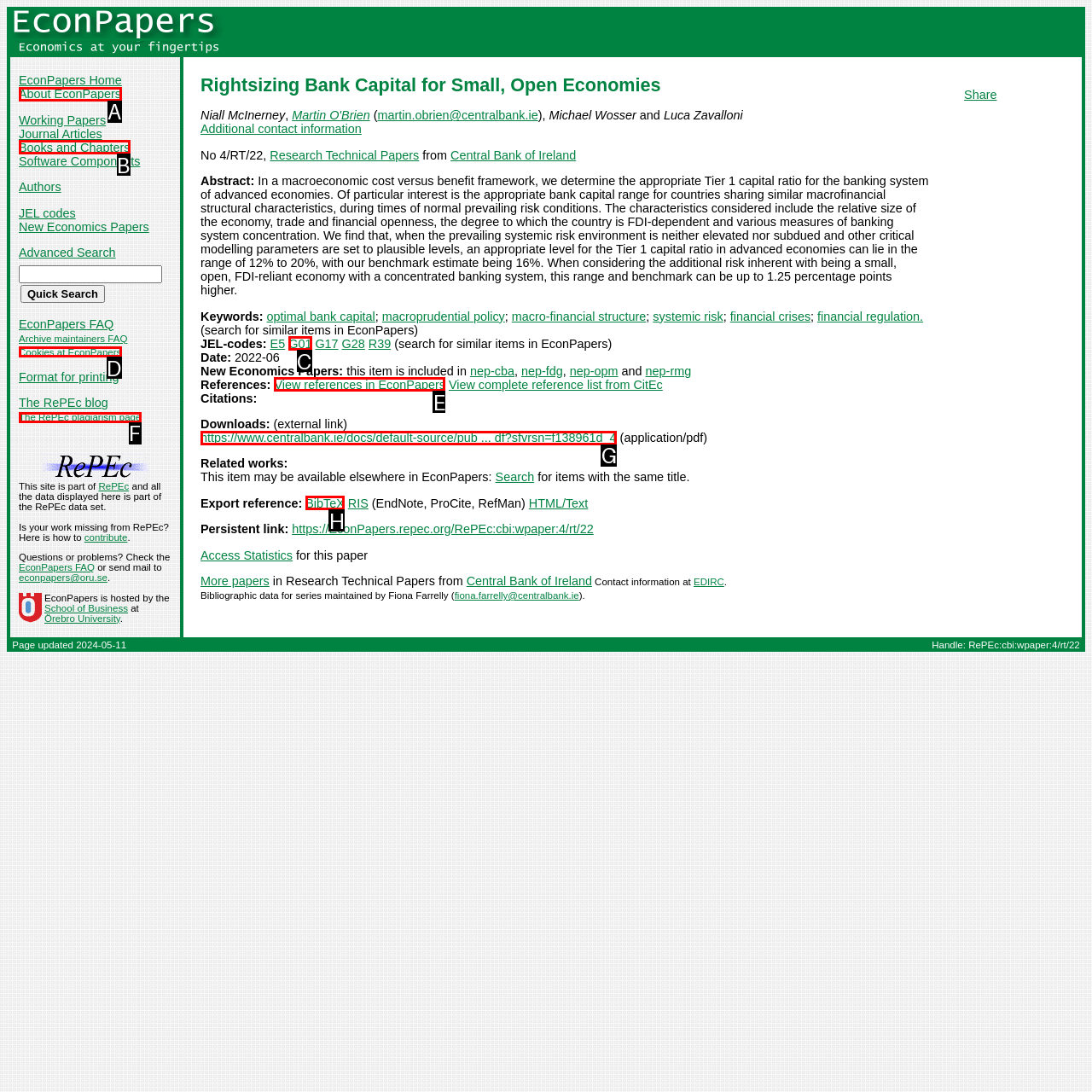Find the option that aligns with: The RePEc plagiarism page
Provide the letter of the corresponding option.

F